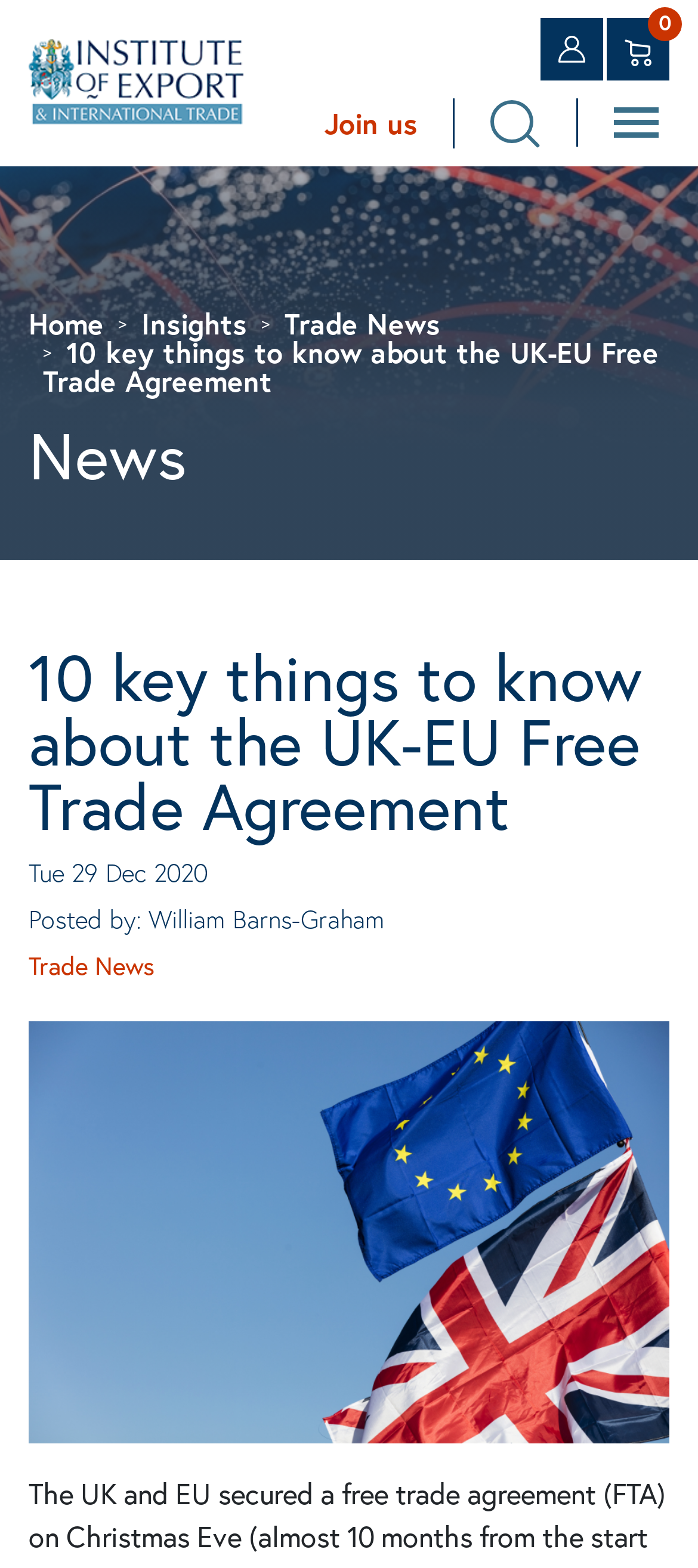Please specify the bounding box coordinates of the area that should be clicked to accomplish the following instruction: "Search". The coordinates should consist of four float numbers between 0 and 1, i.e., [left, top, right, bottom].

[0.703, 0.063, 0.774, 0.094]